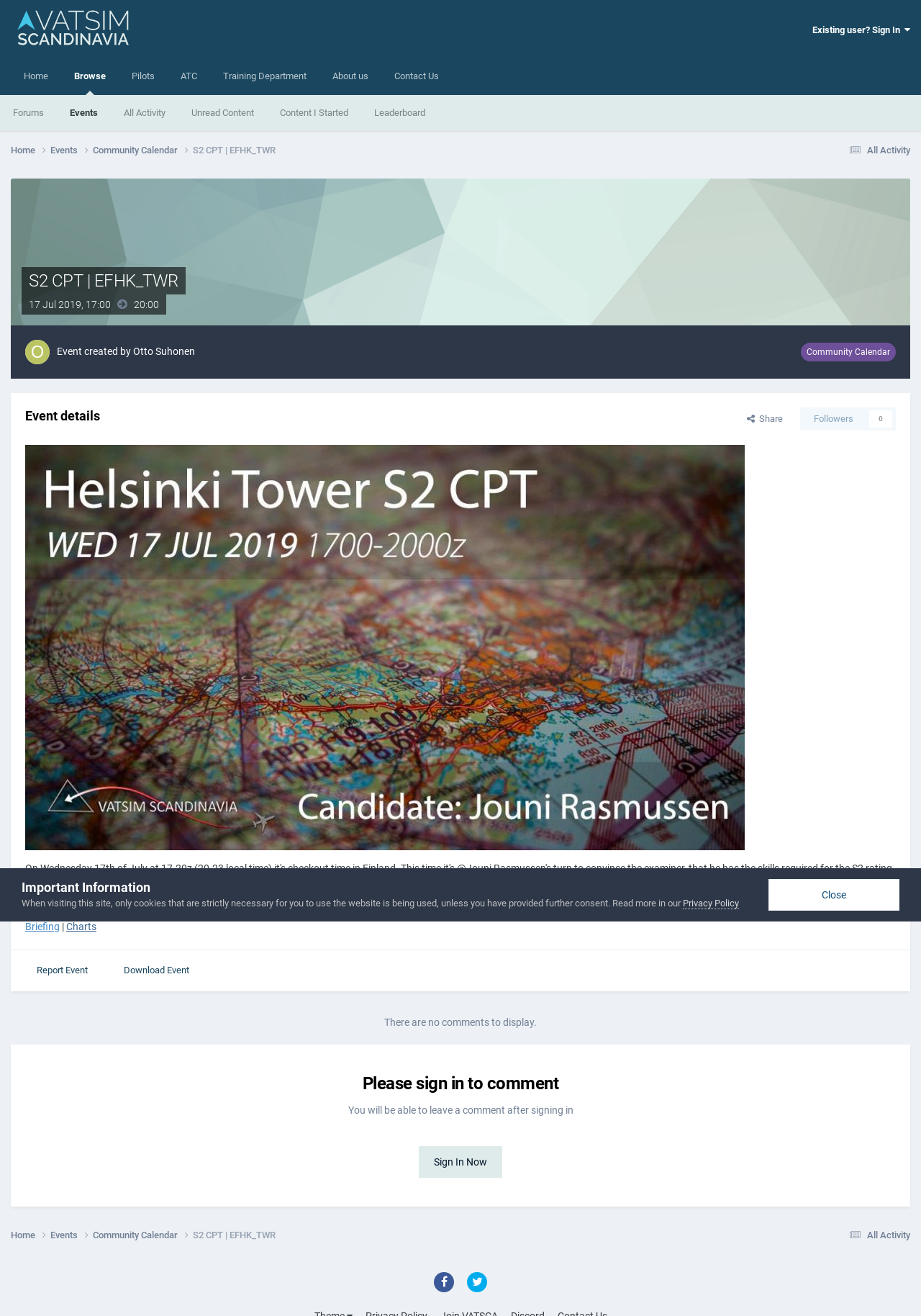Determine the bounding box of the UI component based on this description: "parent_node: Existing user? Sign In". The bounding box coordinates should be four float values between 0 and 1, i.e., [left, top, right, bottom].

[0.012, 0.0, 0.147, 0.044]